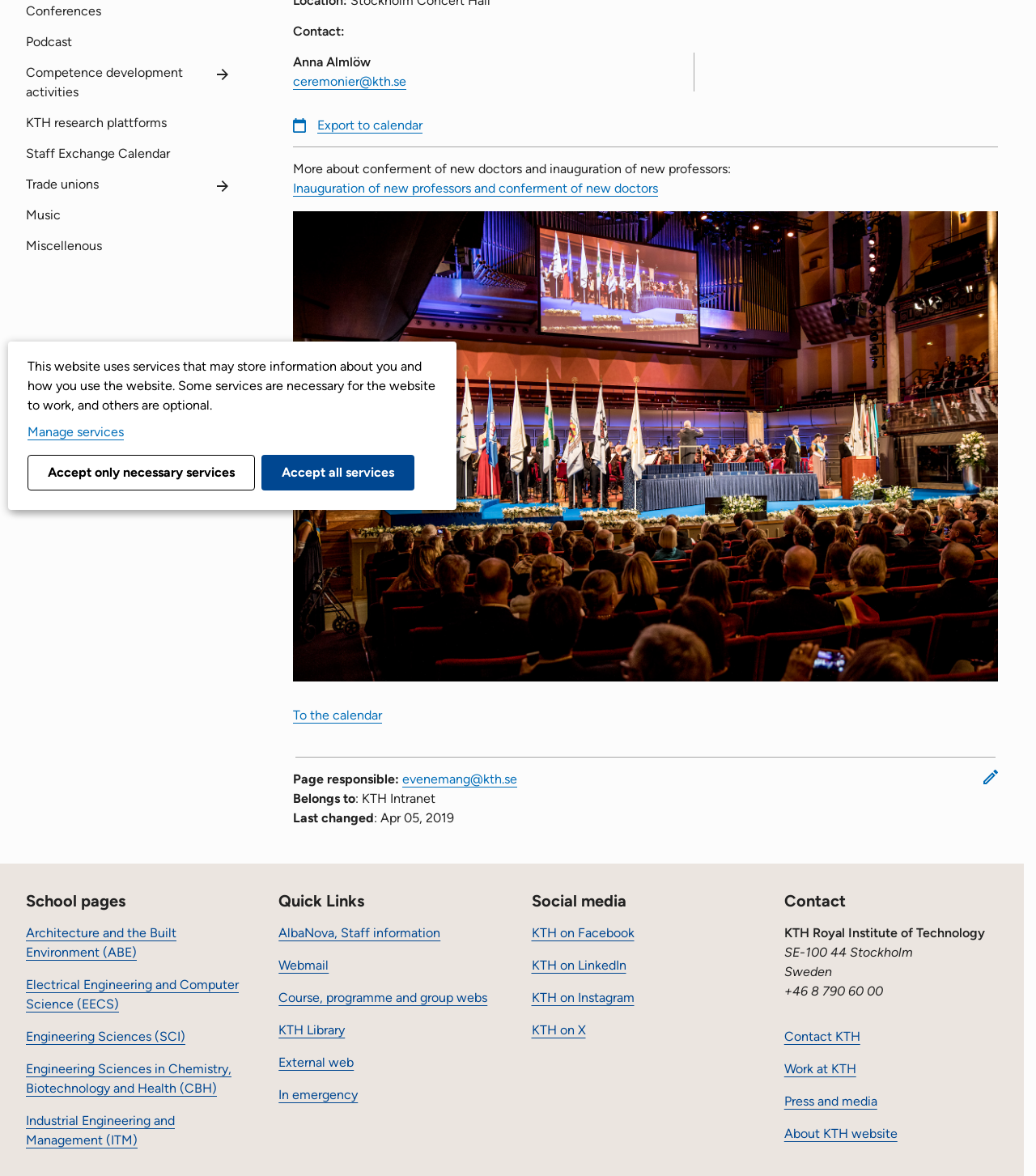Using the provided element description "Miscellenous", determine the bounding box coordinates of the UI element.

[0.025, 0.196, 0.22, 0.222]